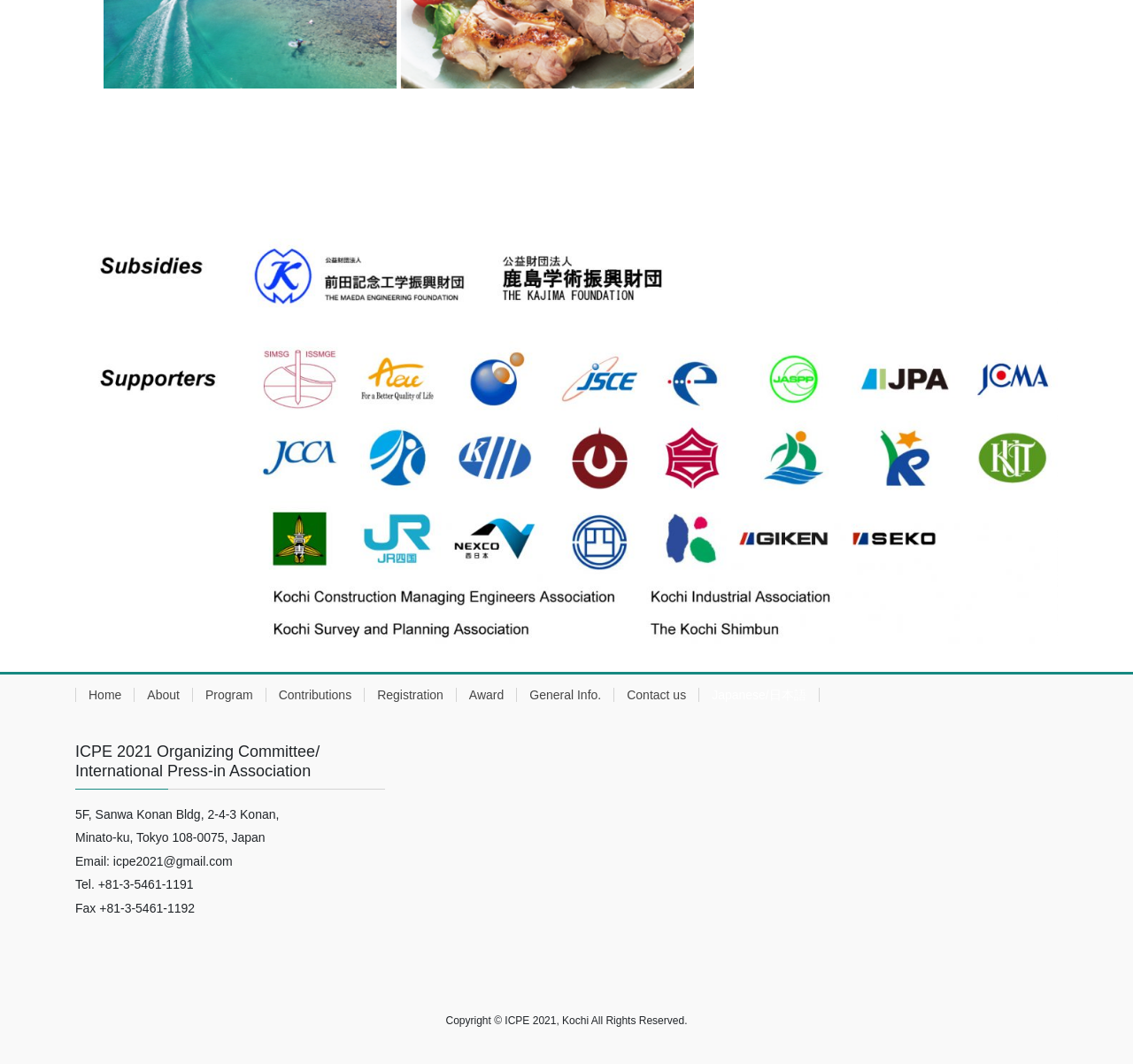Locate the bounding box of the UI element with the following description: "General Info.".

[0.456, 0.647, 0.542, 0.66]